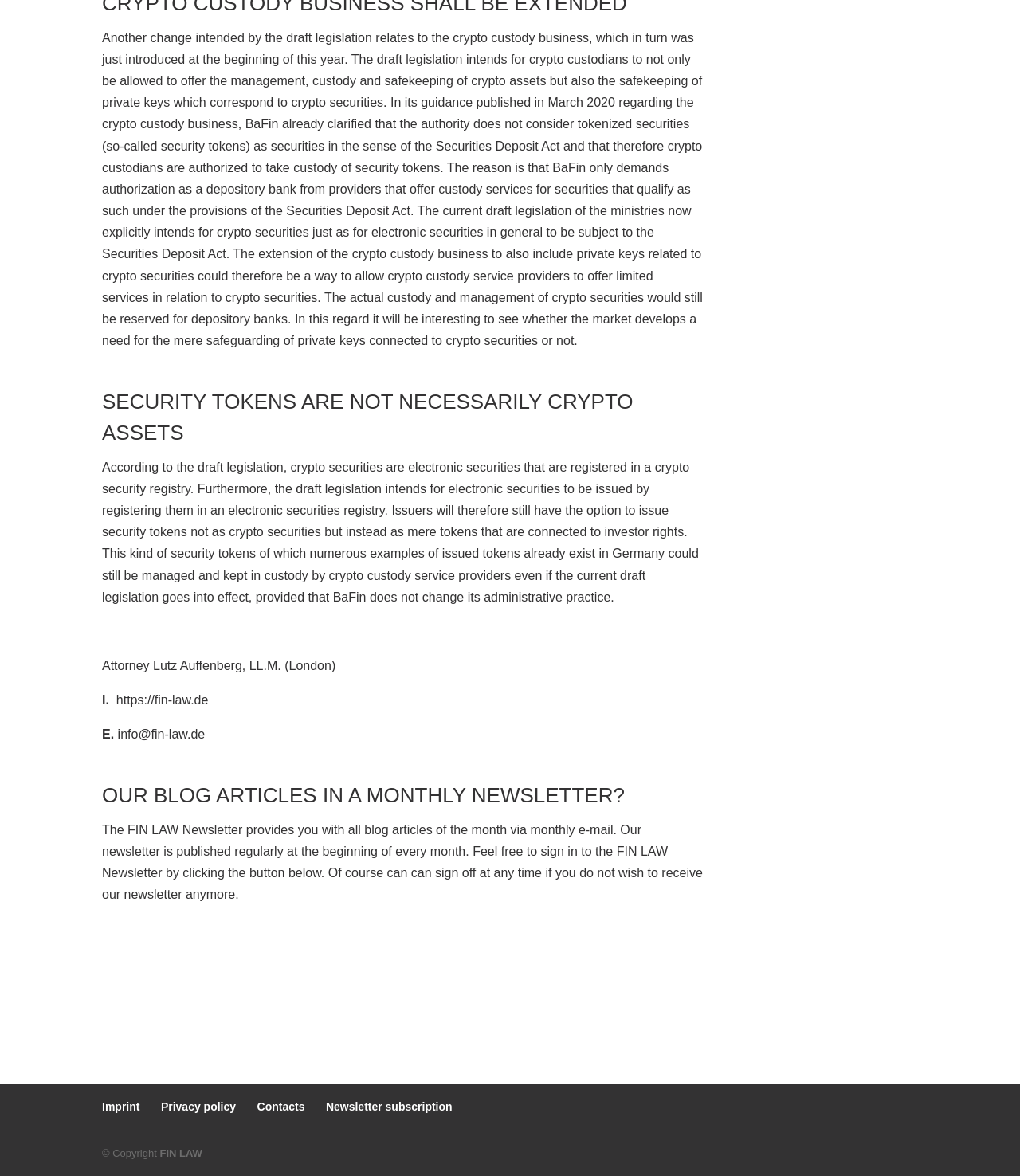Who is the author of the article? Look at the image and give a one-word or short phrase answer.

Attorney Lutz Auffenberg